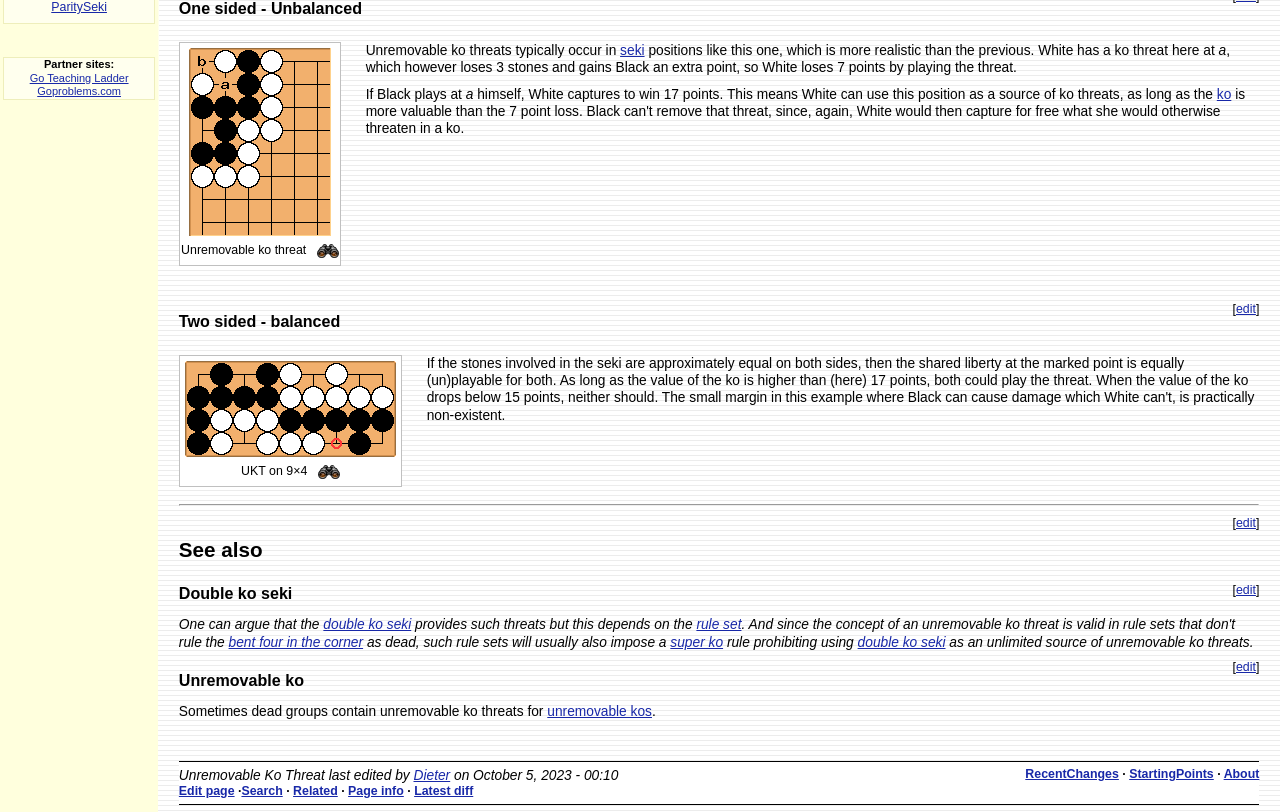Given the element description "WORKS! Training FAQ", identify the bounding box of the corresponding UI element.

None